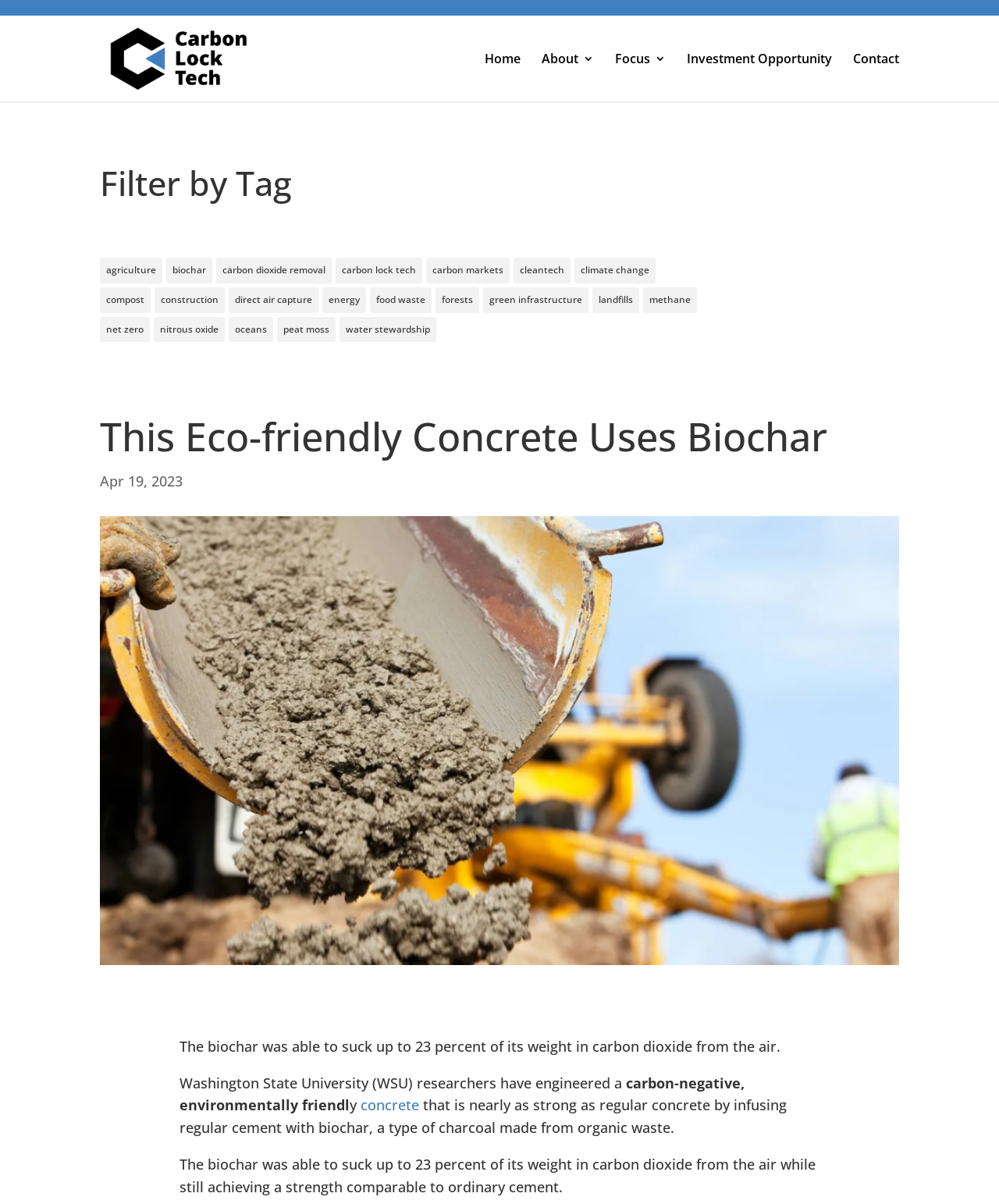What is the name of the technology used in the eco-friendly concrete?
Give a single word or phrase answer based on the content of the image.

Carbon Lock Tech